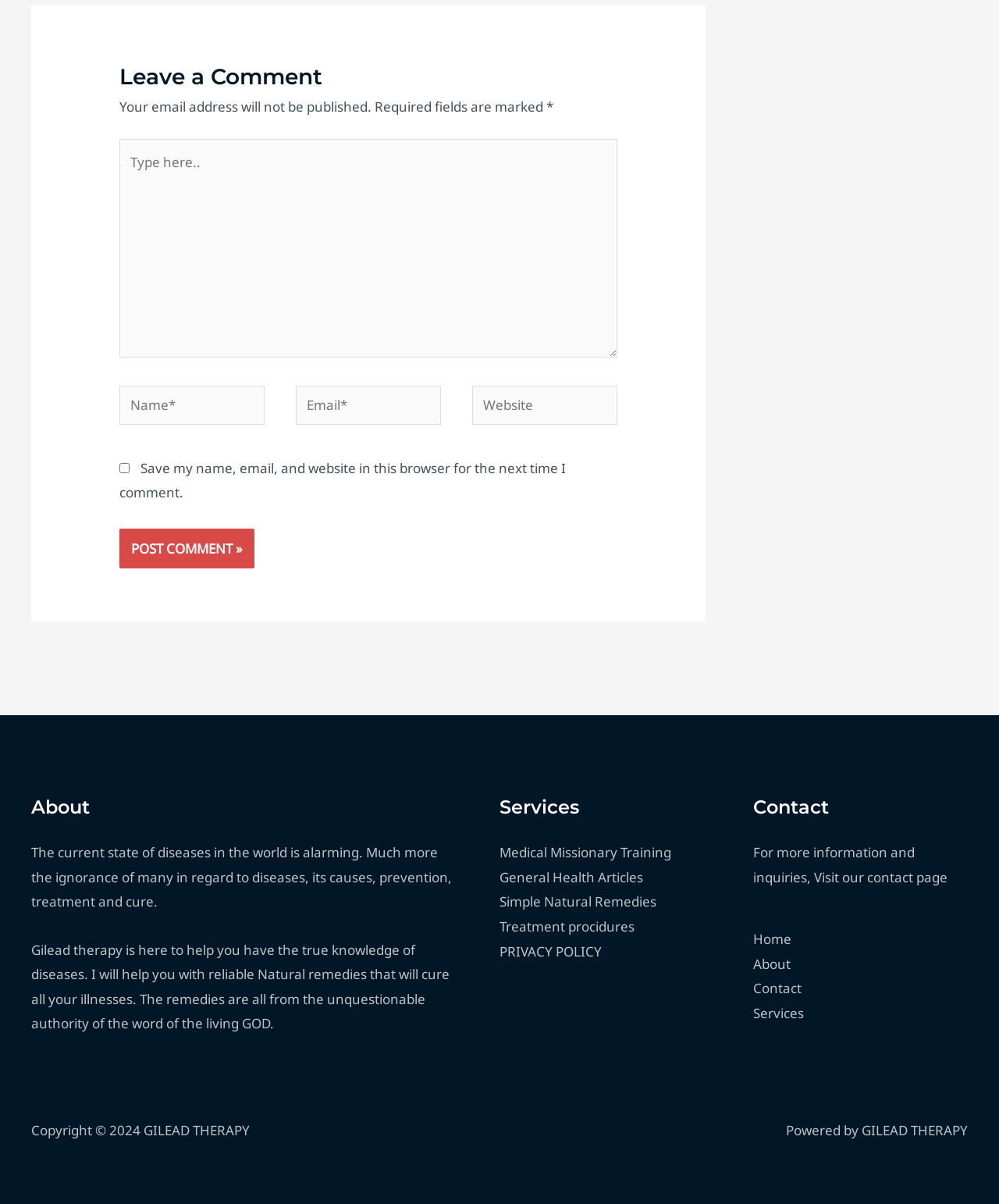From the webpage screenshot, predict the bounding box of the UI element that matches this description: "Medical Missionary Training".

[0.5, 0.701, 0.672, 0.715]